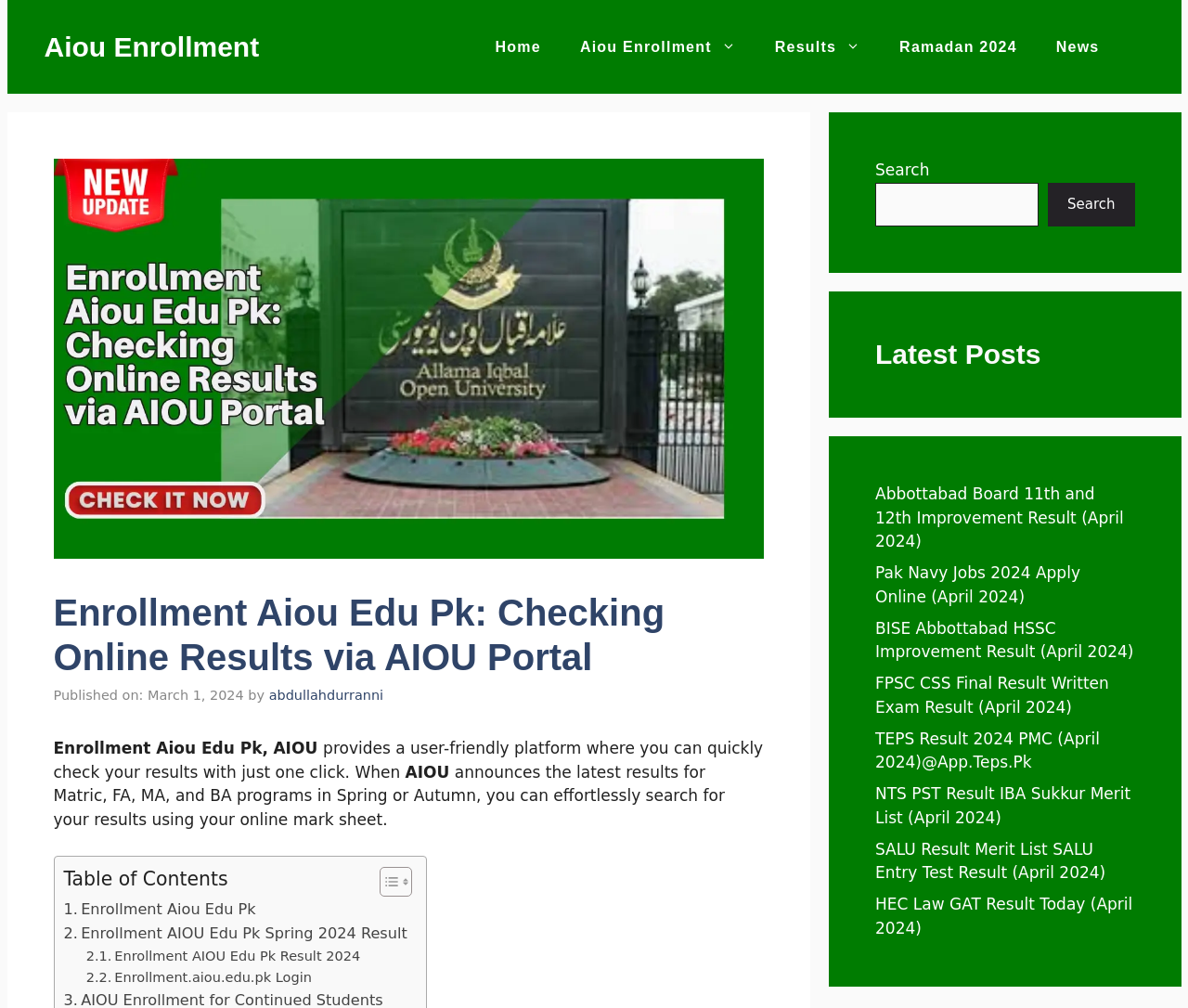What type of results can you search for?
Answer the question with as much detail as you can, using the image as a reference.

I found the answer by reading the content section, where it says 'When AIOU announces the latest results for Matric, FA, MA, and BA programs in Spring or Autumn, you can effortlessly search for your results using your online mark sheet'.